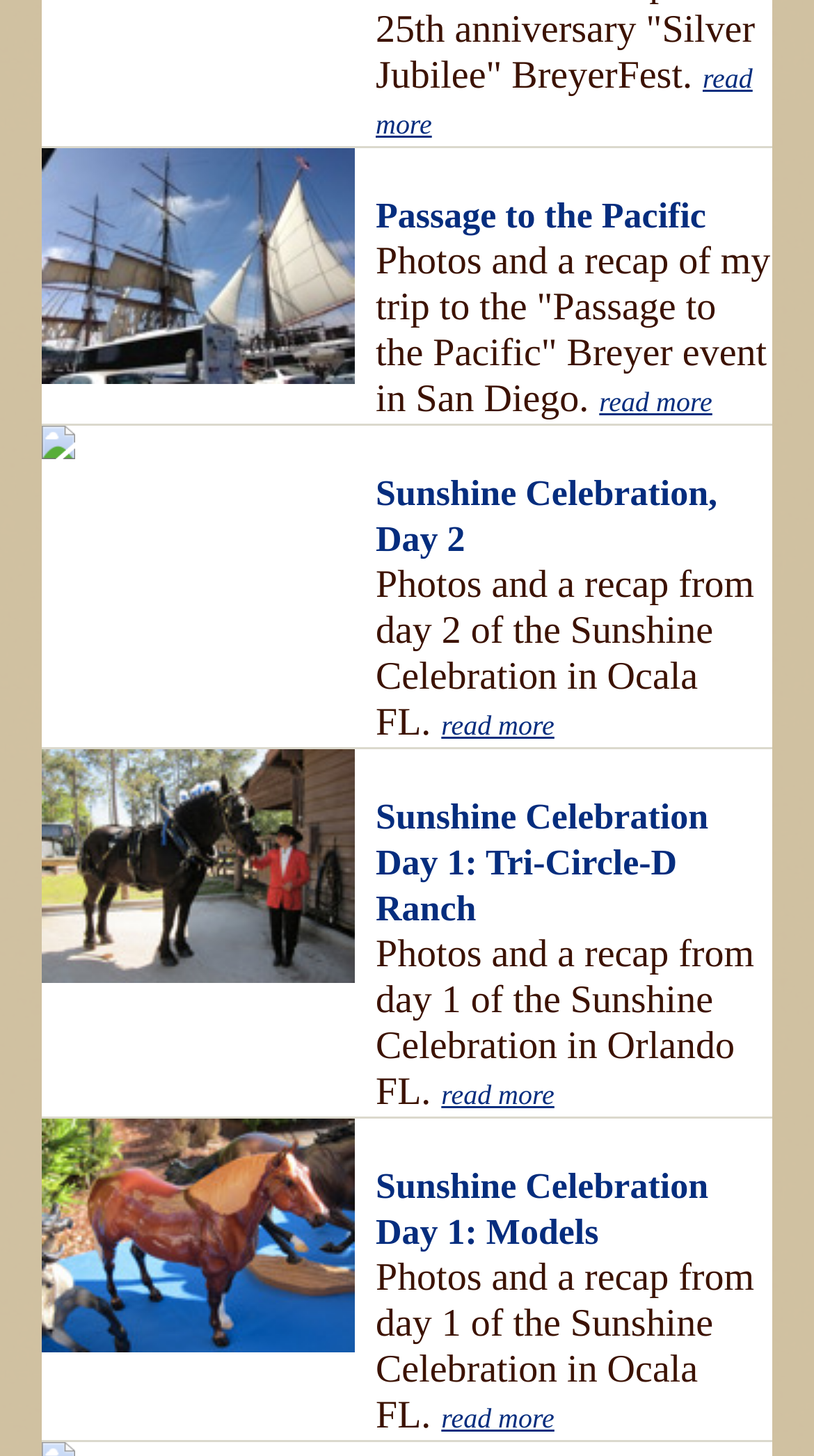Please find the bounding box coordinates (top-left x, top-left y, bottom-right x, bottom-right y) in the screenshot for the UI element described as follows: read more

[0.529, 0.741, 0.681, 0.763]